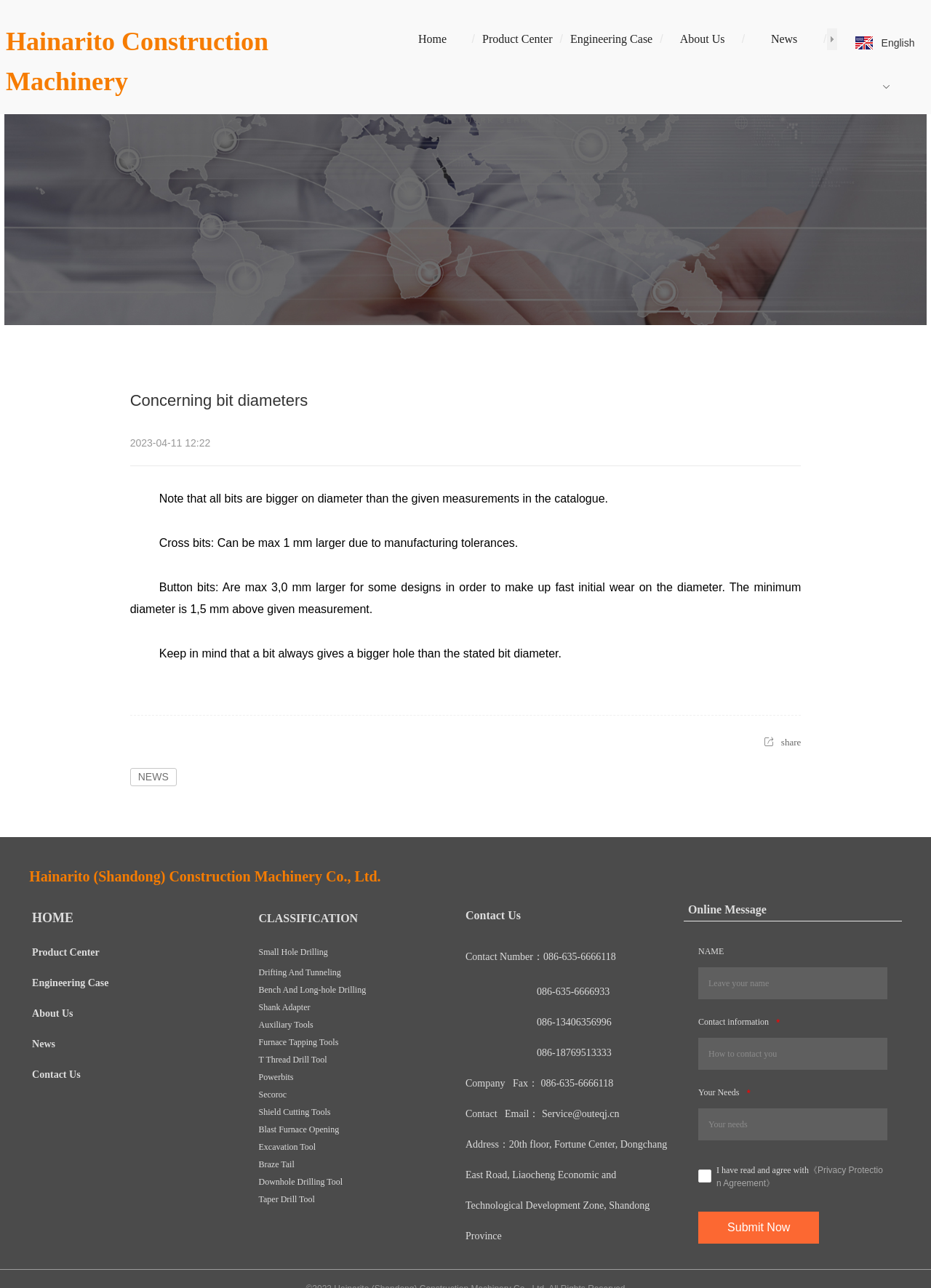Please reply to the following question with a single word or a short phrase:
What is the purpose of the button at the bottom?

Submit Now